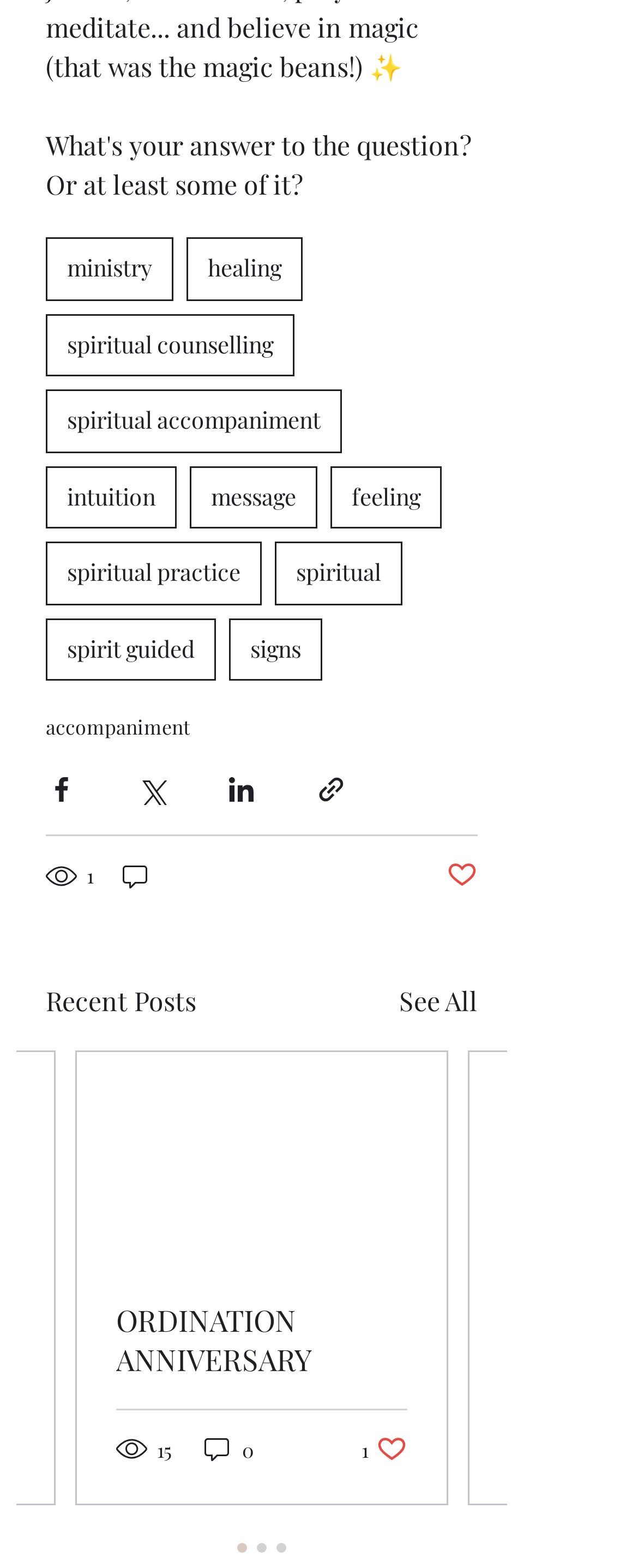Locate the bounding box coordinates of the clickable area to execute the instruction: "Click on the 'ministry' link". Provide the coordinates as four float numbers between 0 and 1, represented as [left, top, right, bottom].

[0.072, 0.152, 0.272, 0.192]